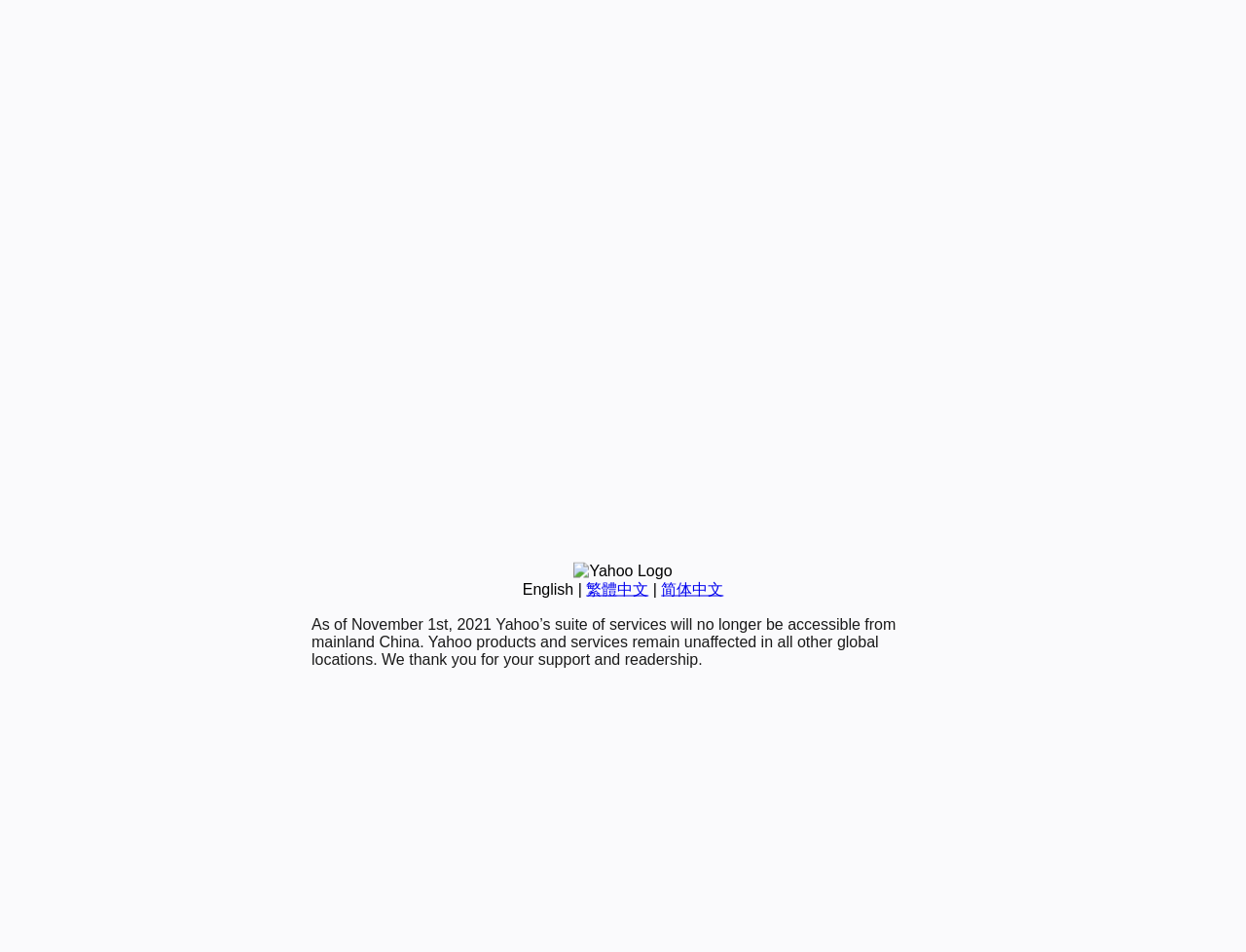Bounding box coordinates should be provided in the format (top-left x, top-left y, bottom-right x, bottom-right y) with all values between 0 and 1. Identify the bounding box for this UI element: English

[0.419, 0.61, 0.46, 0.627]